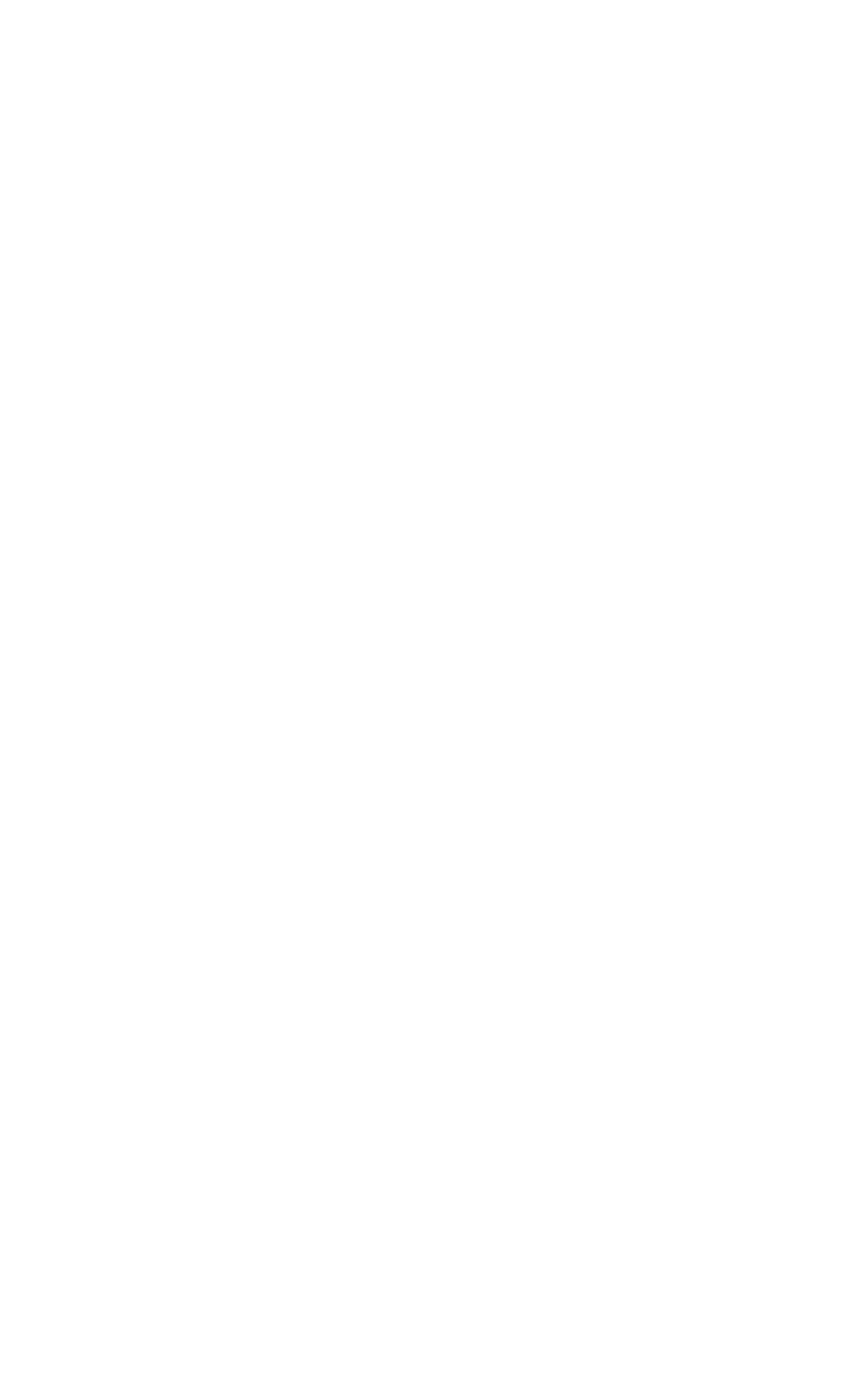Provide the bounding box coordinates of the HTML element this sentence describes: "SEO".

[0.026, 0.936, 0.093, 0.959]